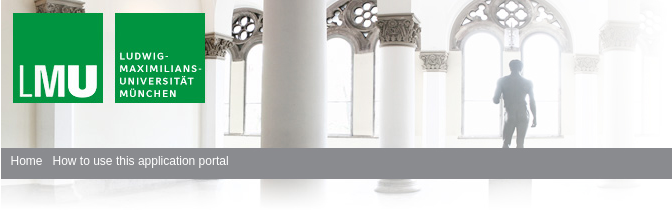Please provide a brief answer to the following inquiry using a single word or phrase:
Is the person in the silhouette standing outdoors?

No